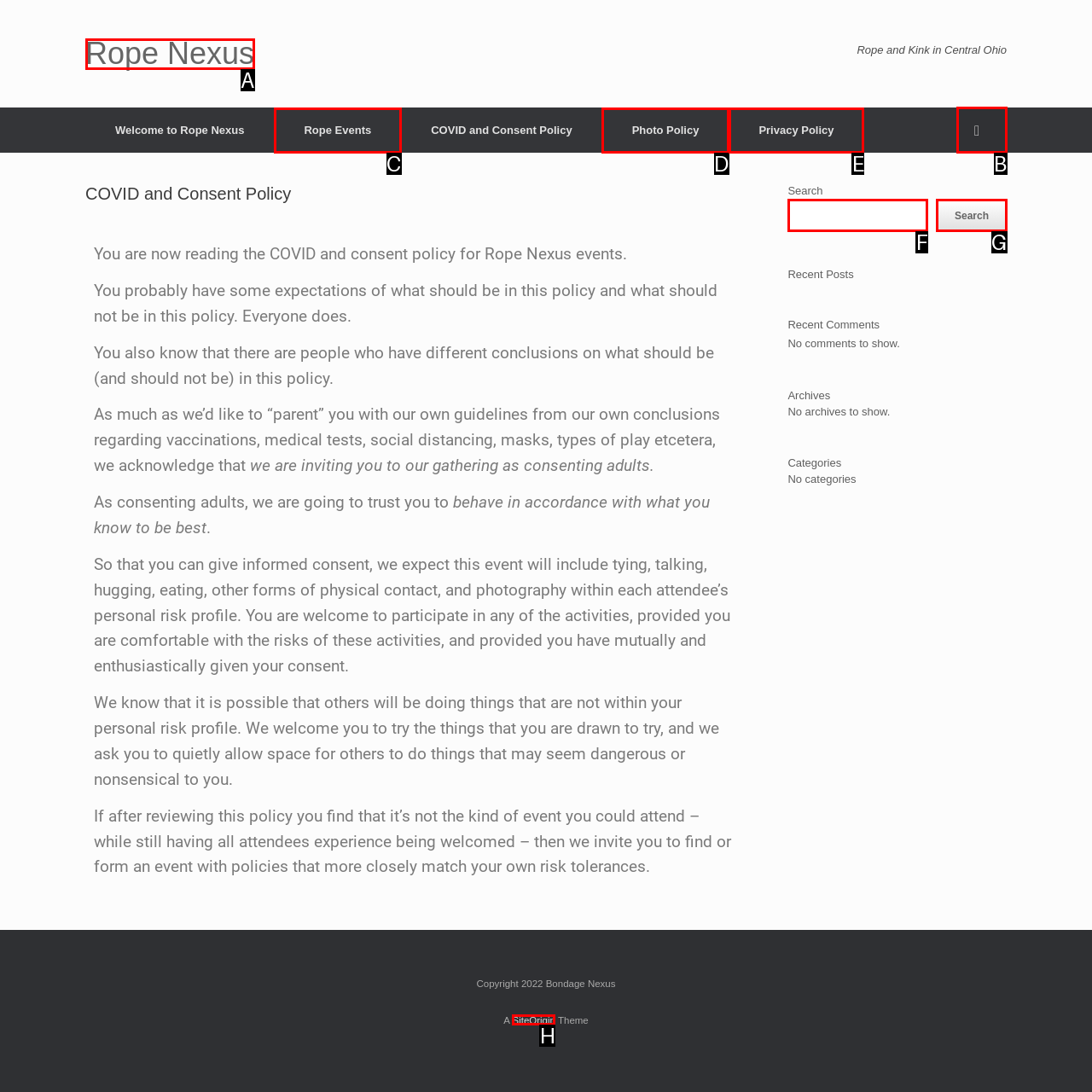Select the correct UI element to click for this task: Open the search.
Answer using the letter from the provided options.

B